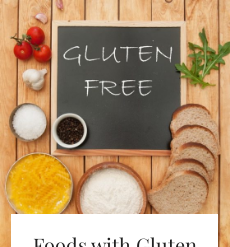What type of food is arranged on the right?
Using the visual information, reply with a single word or short phrase.

Bread